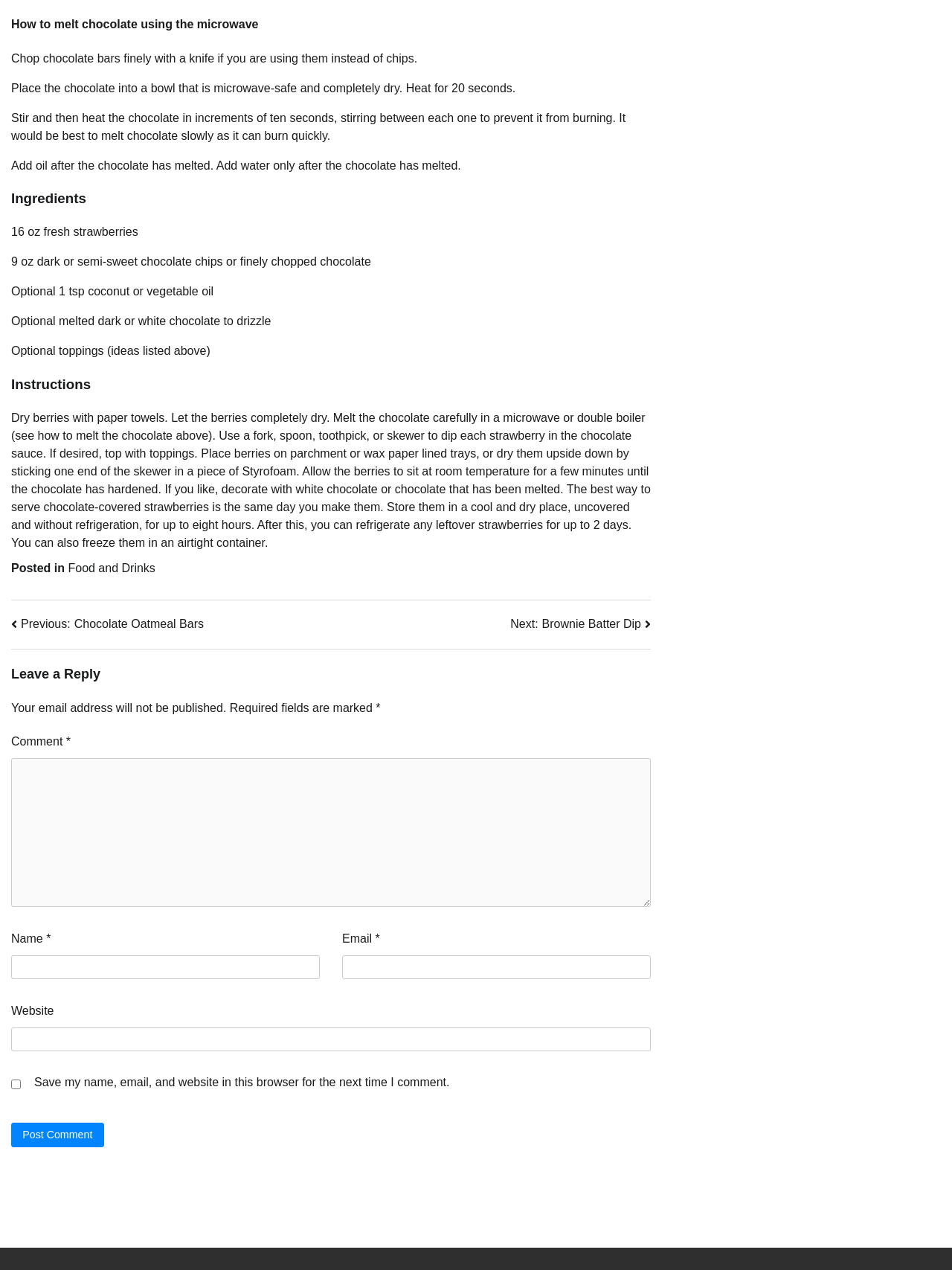Find the bounding box coordinates for the UI element whose description is: "Production Company". The coordinates should be four float numbers between 0 and 1, in the format [left, top, right, bottom].

None